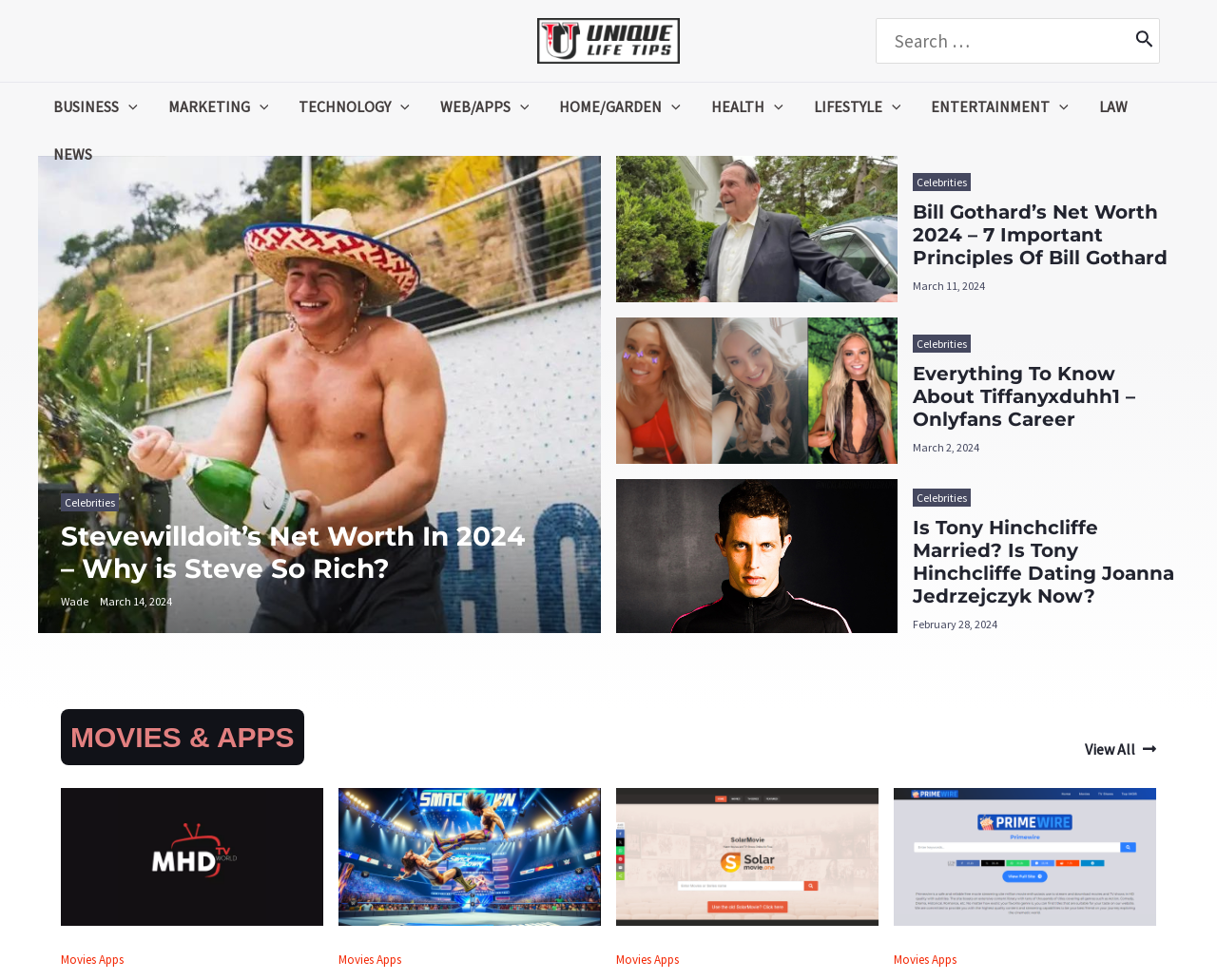Specify the bounding box coordinates of the area that needs to be clicked to achieve the following instruction: "Search for something".

[0.72, 0.018, 0.953, 0.065]